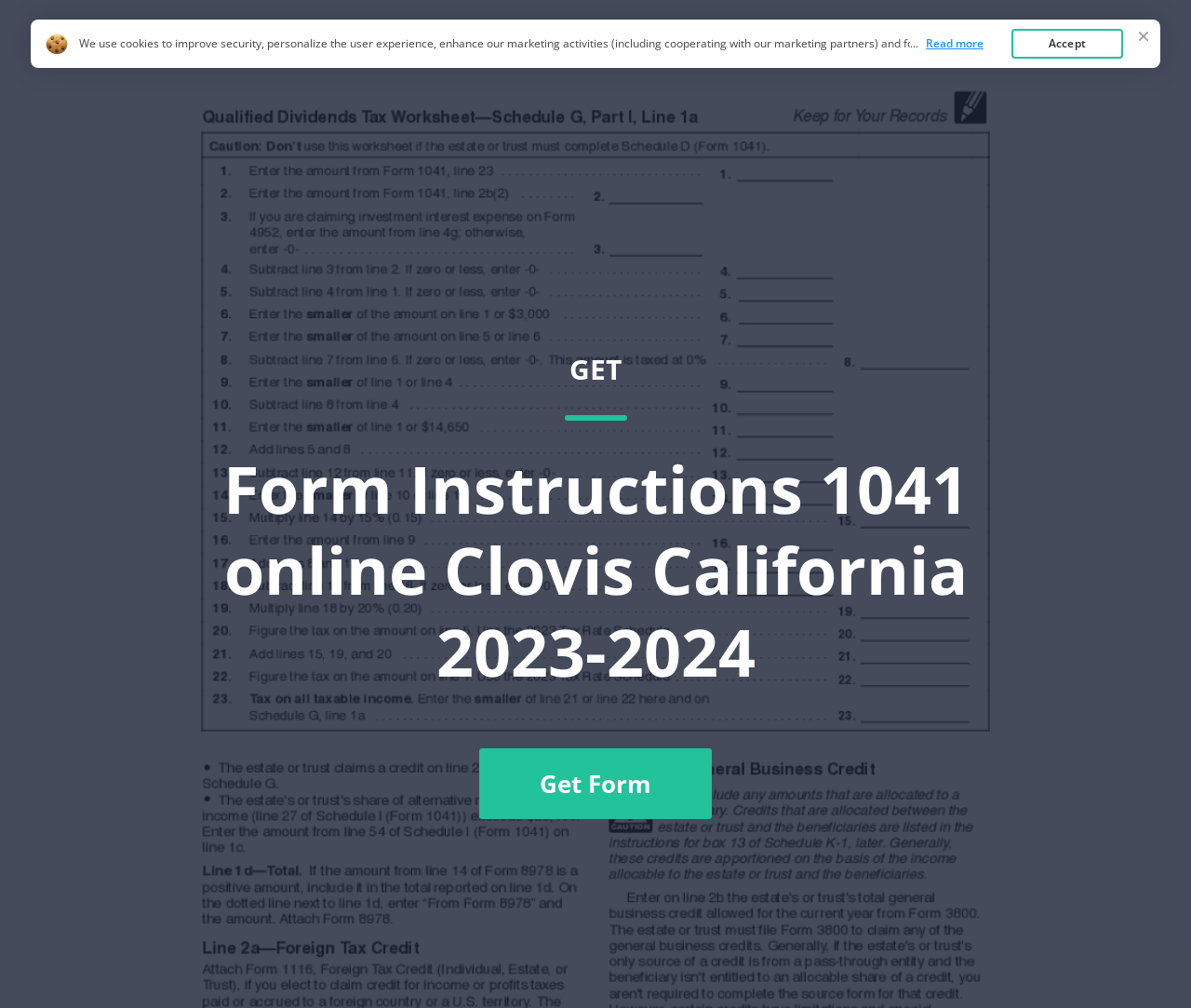Please determine and provide the text content of the webpage's heading.

Form Instructions 1041 online Clovis California 2023-2024